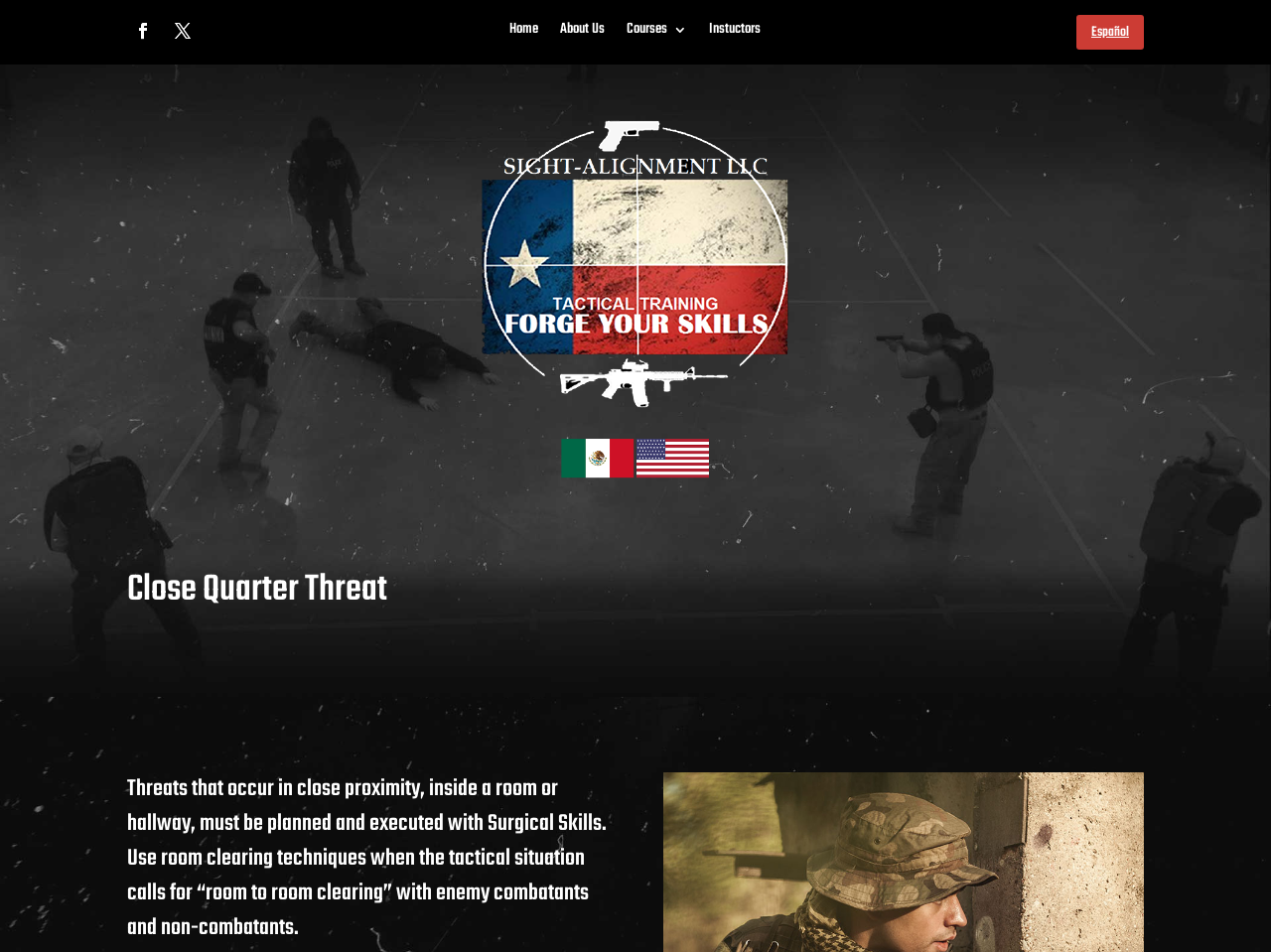Using the element description: "Courses", determine the bounding box coordinates for the specified UI element. The coordinates should be four float numbers between 0 and 1, [left, top, right, bottom].

[0.493, 0.024, 0.541, 0.047]